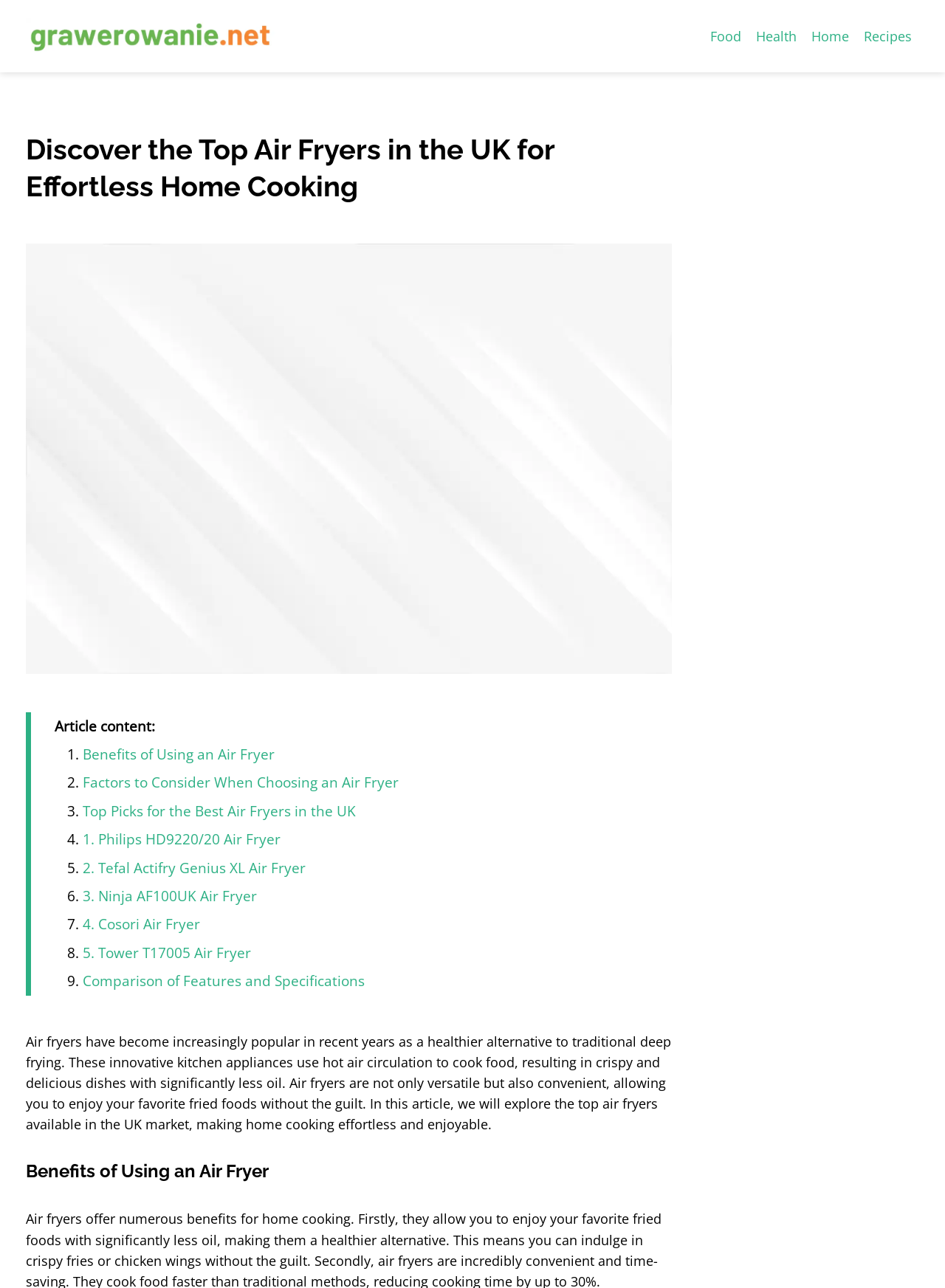Identify the bounding box coordinates for the UI element described by the following text: "4. Cosori Air Fryer". Provide the coordinates as four float numbers between 0 and 1, in the format [left, top, right, bottom].

[0.088, 0.71, 0.212, 0.725]